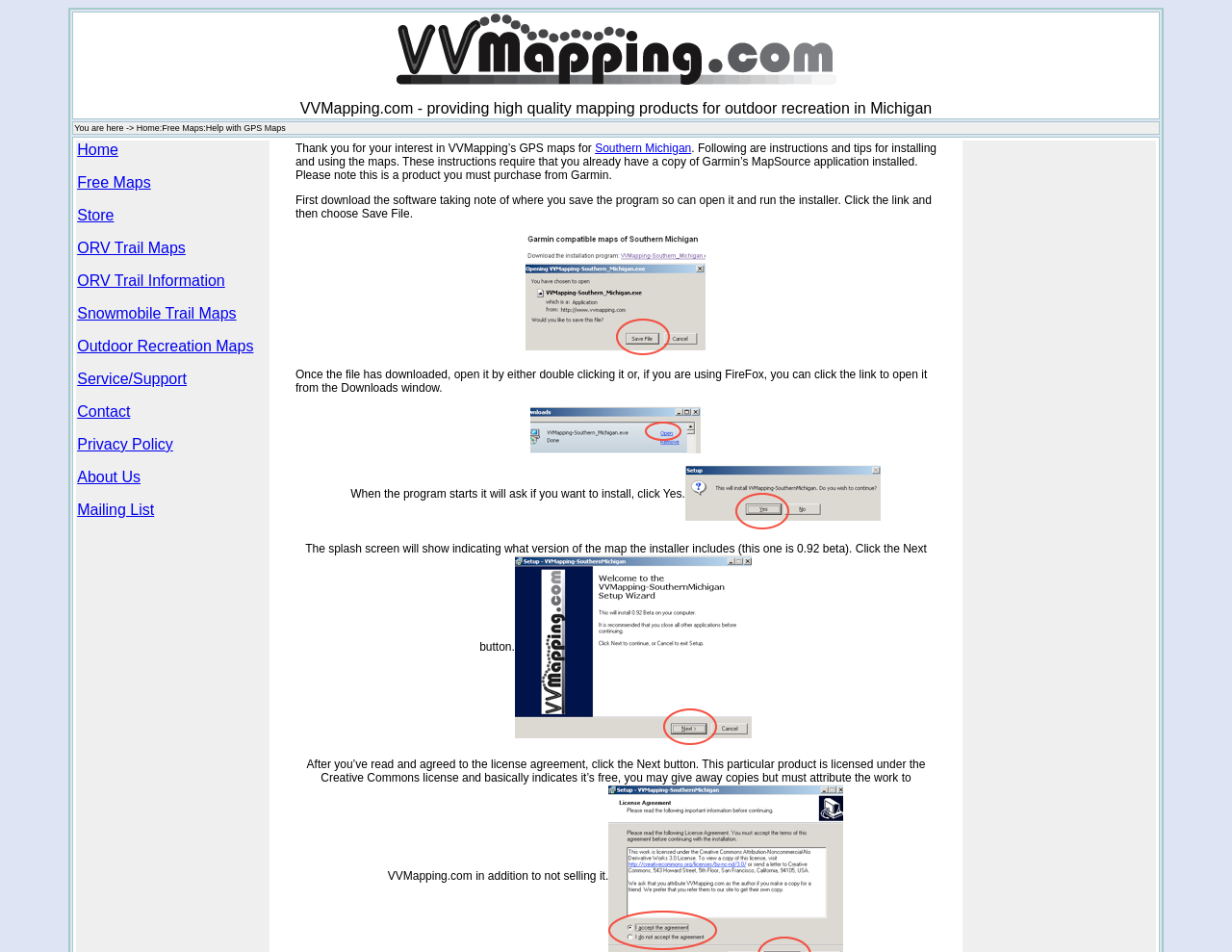Using the information shown in the image, answer the question with as much detail as possible: What is the version of the map included in the installer?

The version of the map included in the installer is 0.92 beta, which is indicated by the splash screen that appears during the installation process, as shown in the instructions provided in the webpage.